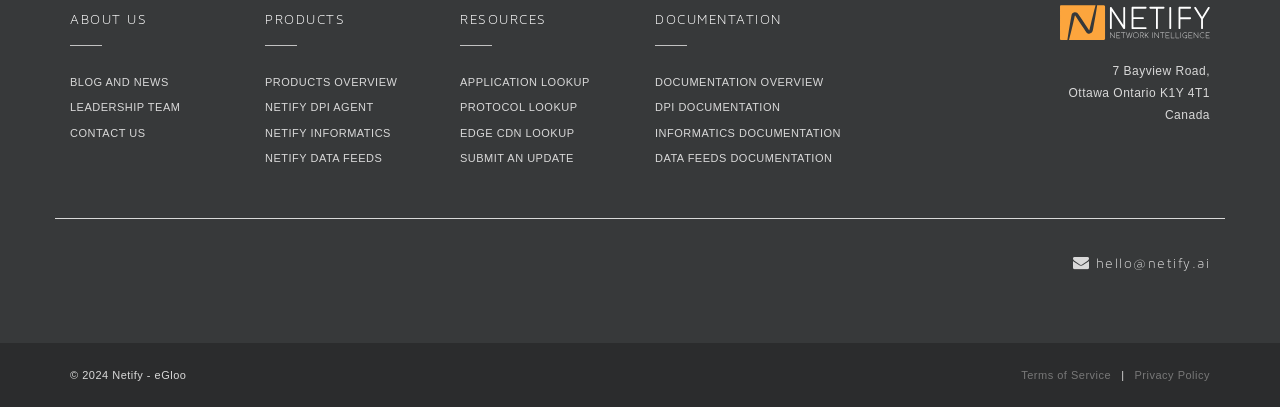Can you determine the bounding box coordinates of the area that needs to be clicked to fulfill the following instruction: "view products overview"?

[0.207, 0.187, 0.31, 0.216]